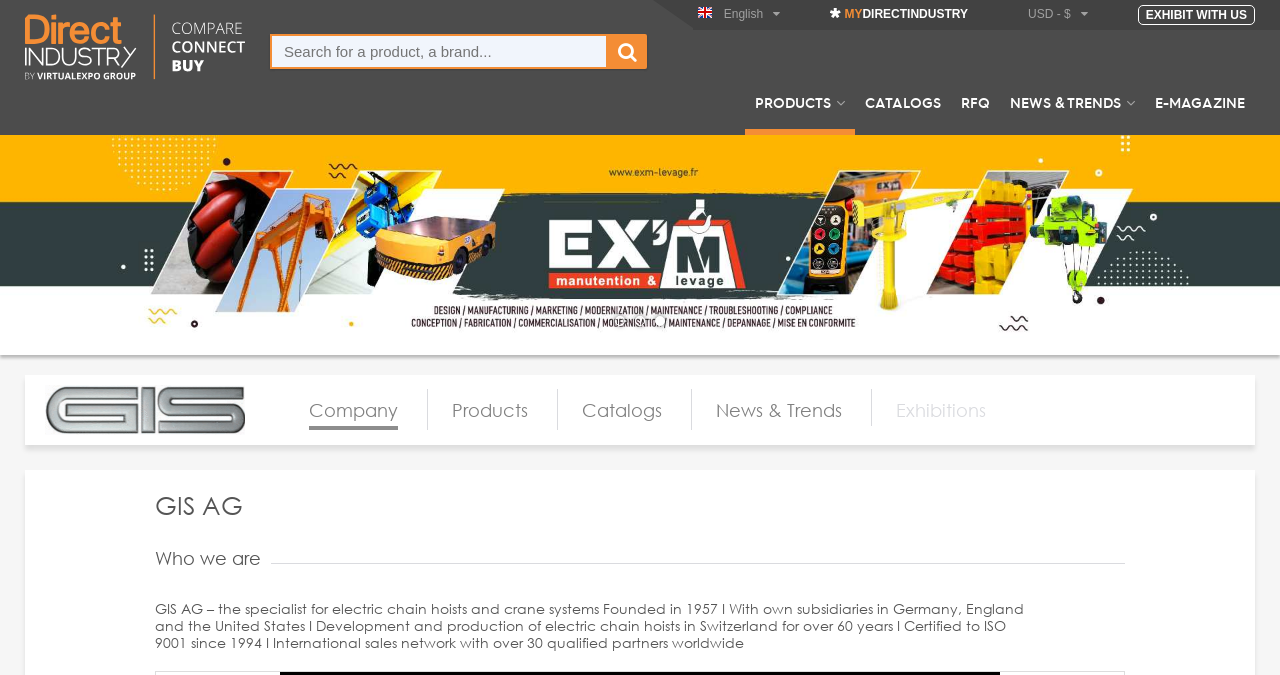What is the company name?
From the image, provide a succinct answer in one word or a short phrase.

GIS AG